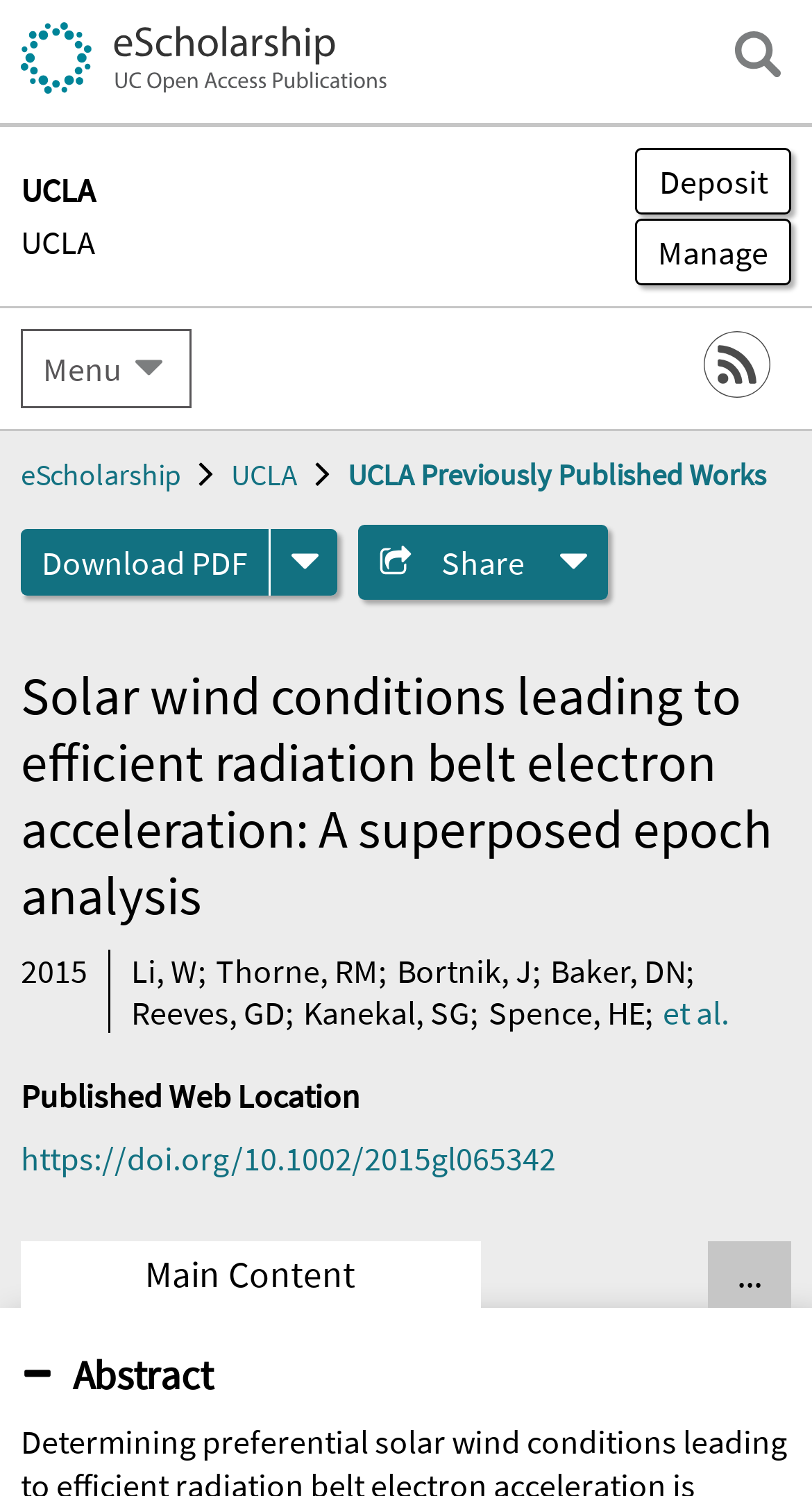What is the name of the university?
Based on the visual, give a brief answer using one word or a short phrase.

UCLA